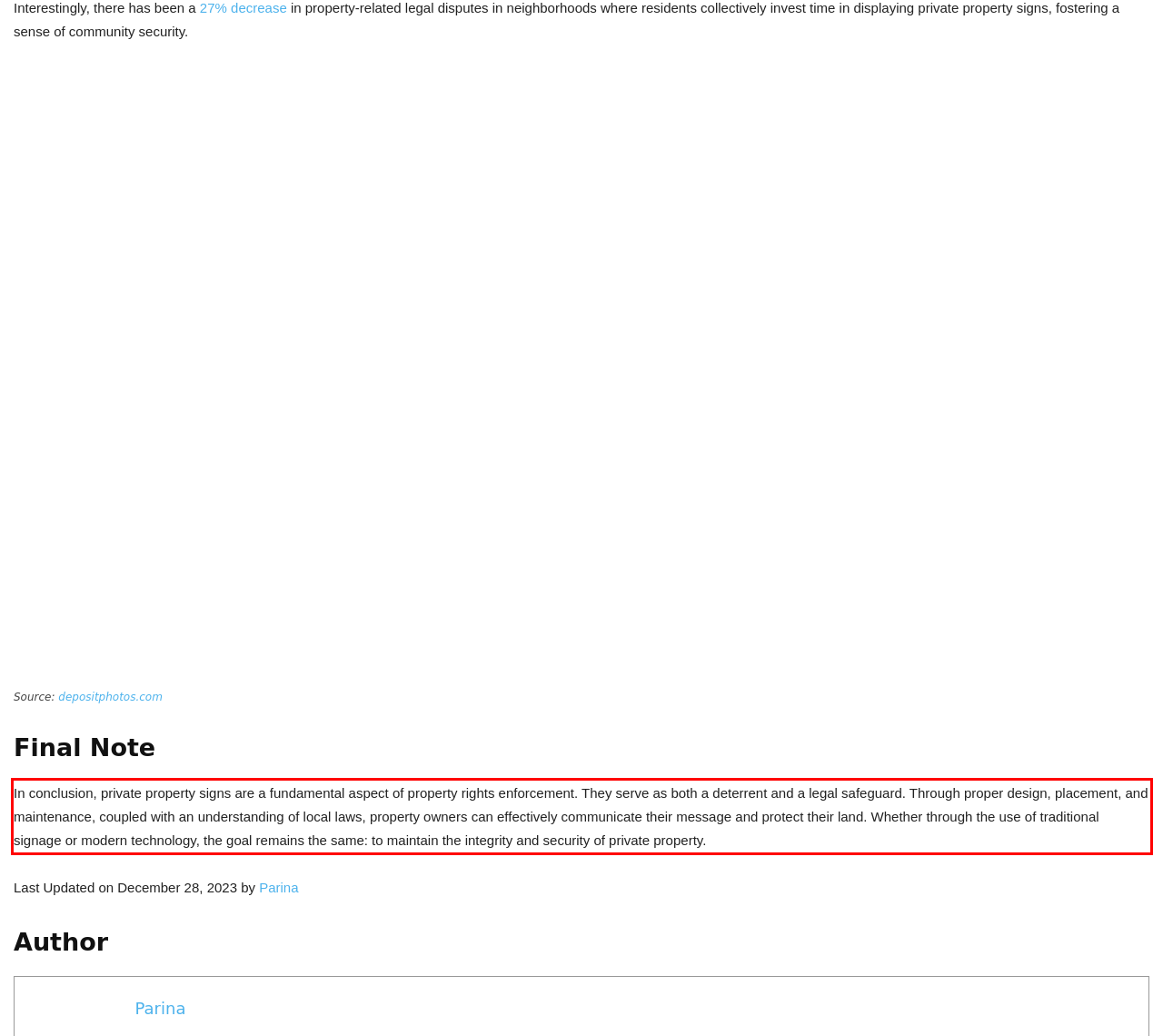Extract and provide the text found inside the red rectangle in the screenshot of the webpage.

In conclusion, private property signs are a fundamental aspect of property rights enforcement. They serve as both a deterrent and a legal safeguard. Through proper design, placement, and maintenance, coupled with an understanding of local laws, property owners can effectively communicate their message and protect their land. Whether through the use of traditional signage or modern technology, the goal remains the same: to maintain the integrity and security of private property.